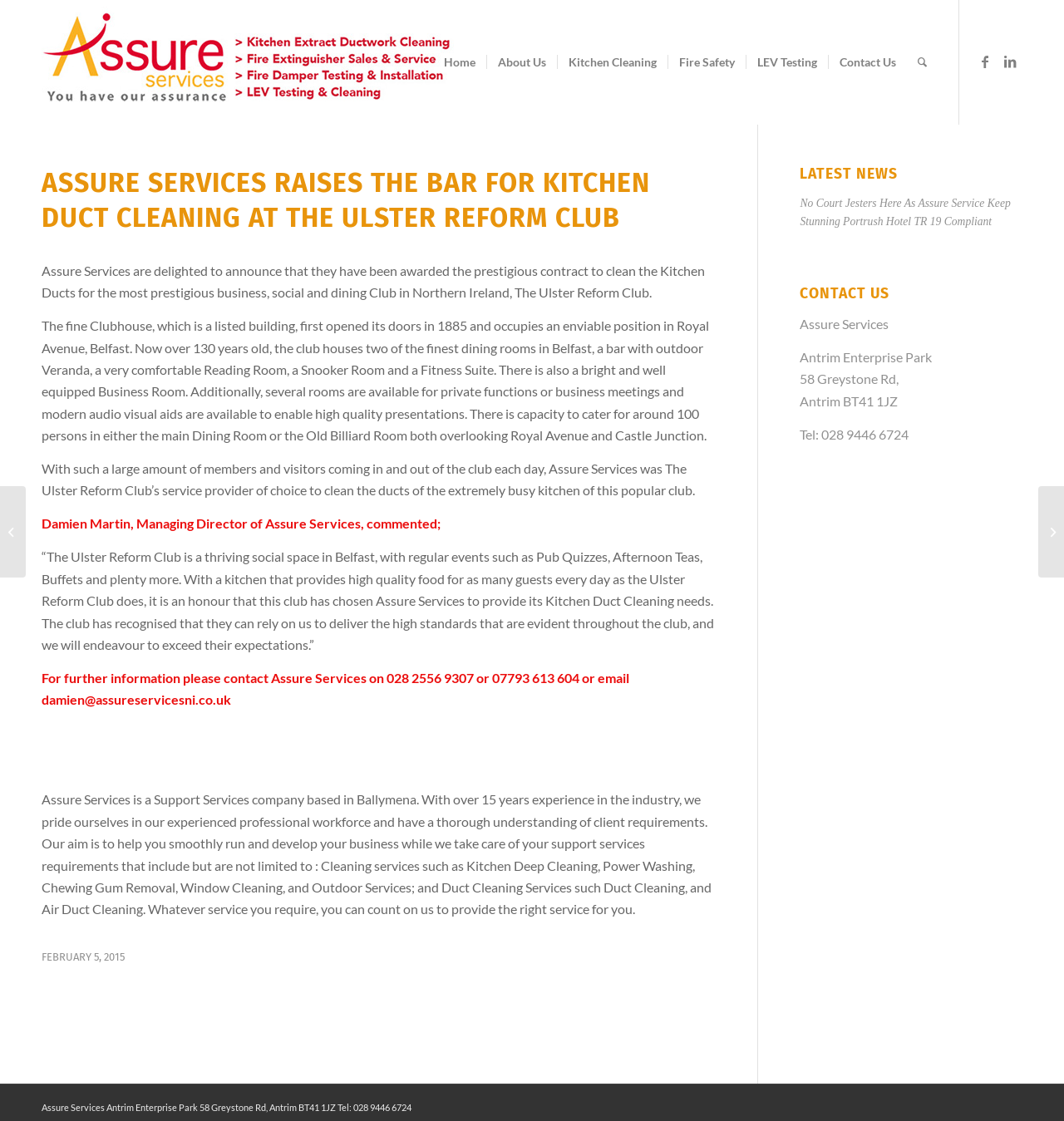Using the provided description alt="Assure Services NI" title="assure-2022-logo500px", find the bounding box coordinates for the UI element. Provide the coordinates in (top-left x, top-left y, bottom-right x, bottom-right y) format, ensuring all values are between 0 and 1.

[0.039, 0.0, 0.43, 0.111]